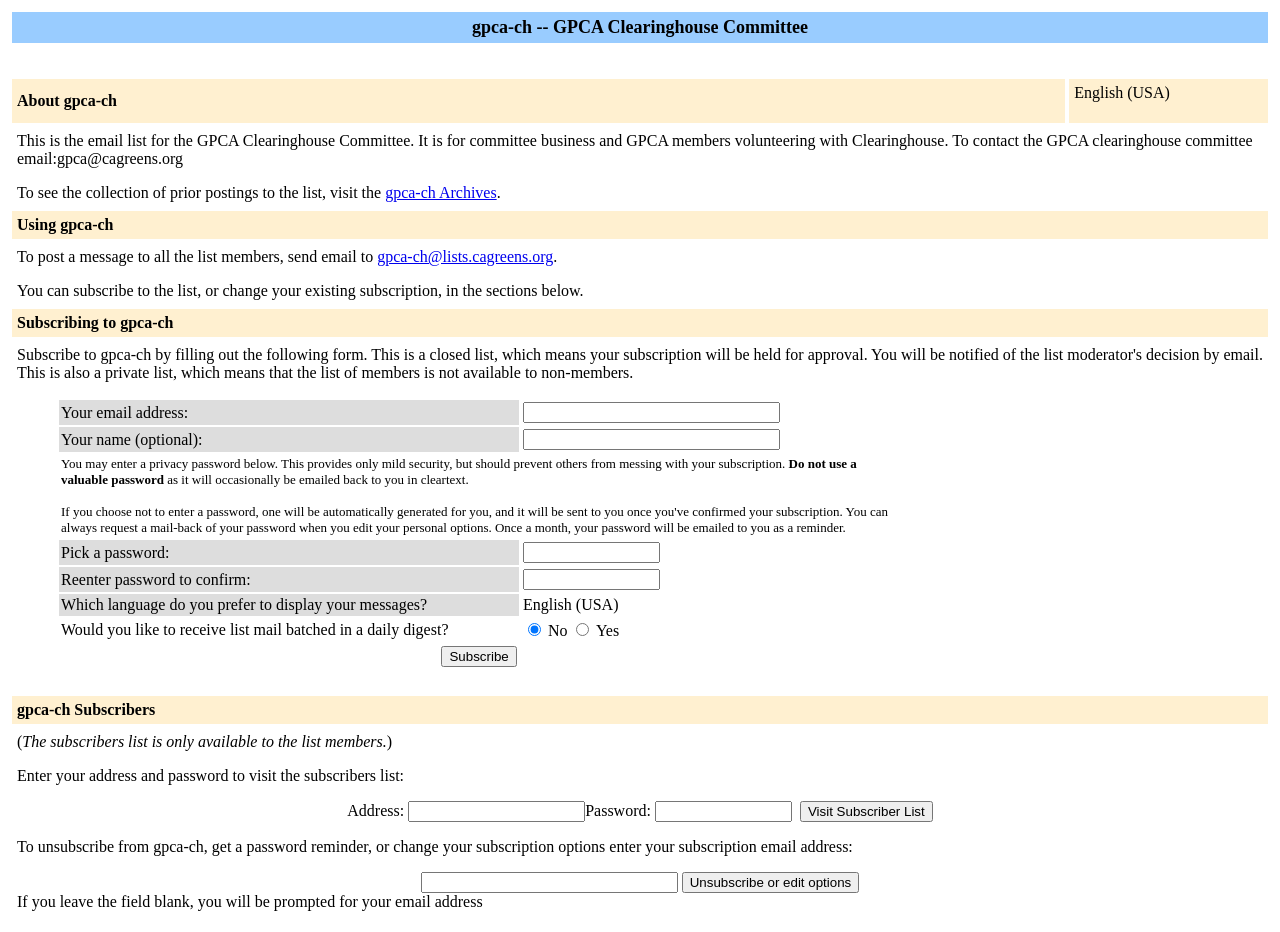Please specify the bounding box coordinates of the clickable section necessary to execute the following command: "Post a message to all the list members".

[0.295, 0.266, 0.432, 0.284]